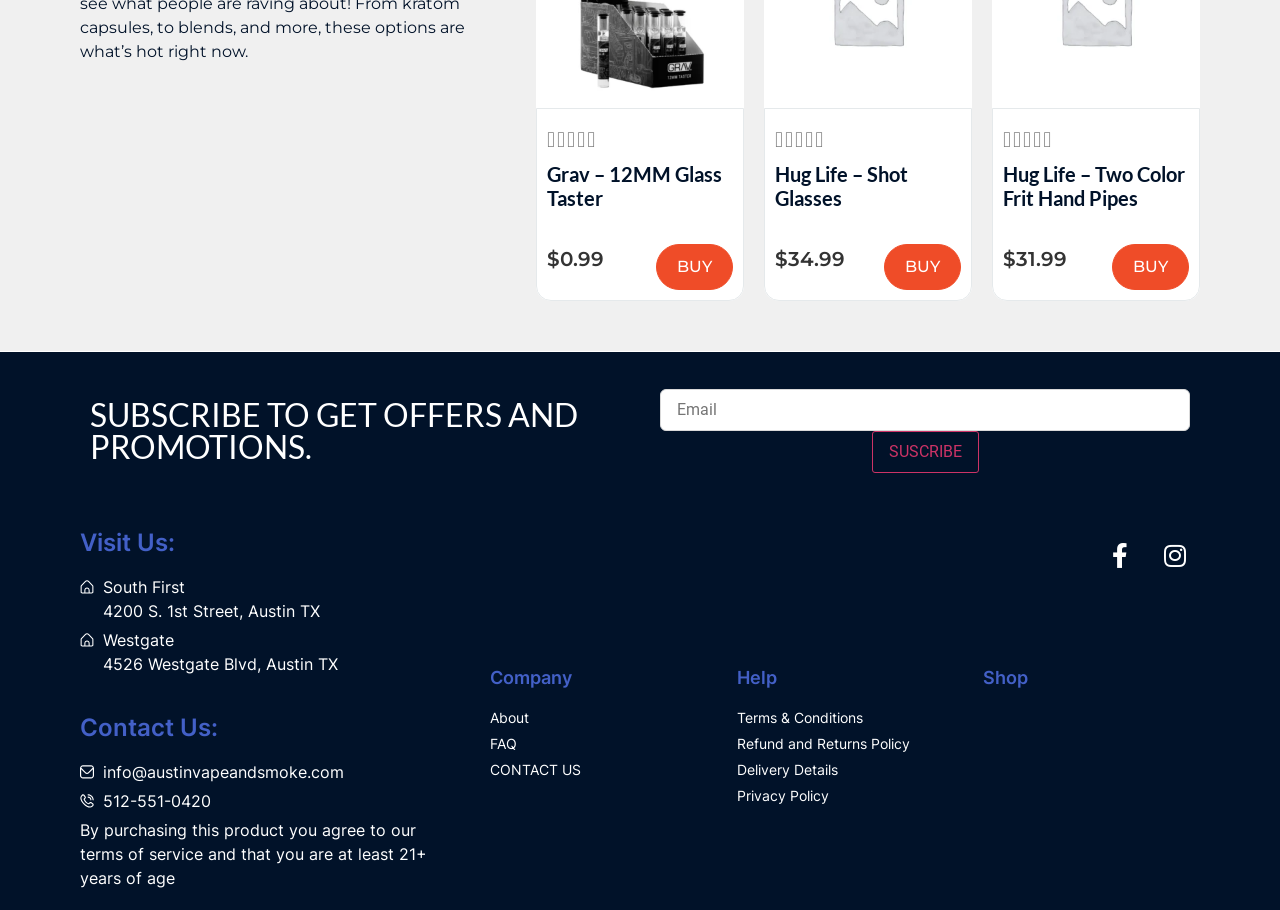Please specify the bounding box coordinates of the clickable section necessary to execute the following command: "Enter email address in the subscription box".

[0.516, 0.428, 0.93, 0.474]